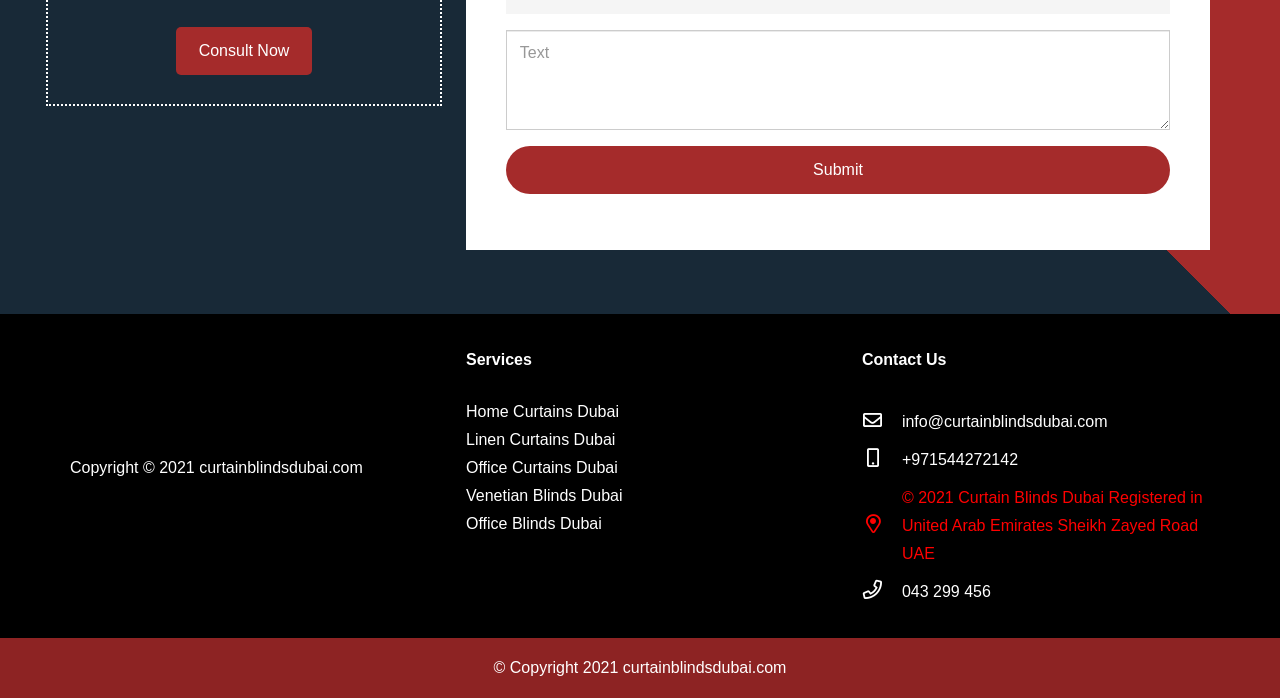From the webpage screenshot, identify the region described by Venetian Blinds Dubai. Provide the bounding box coordinates as (top-left x, top-left y, bottom-right x, bottom-right y), with each value being a floating point number between 0 and 1.

[0.364, 0.698, 0.486, 0.722]